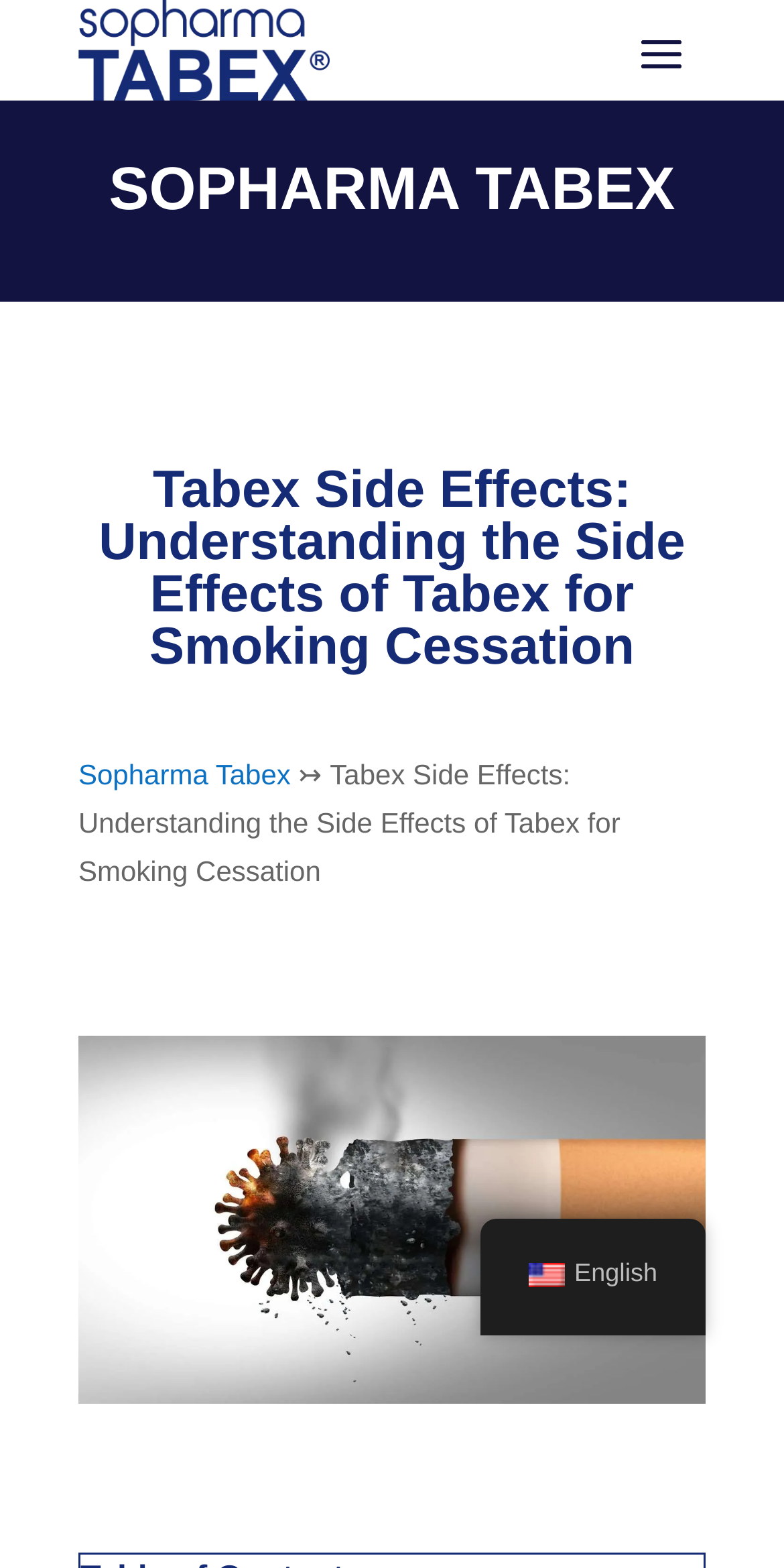Please determine the bounding box coordinates for the element with the description: "alt="sopharma-tabex-logo"".

[0.1, 0.0, 0.42, 0.064]